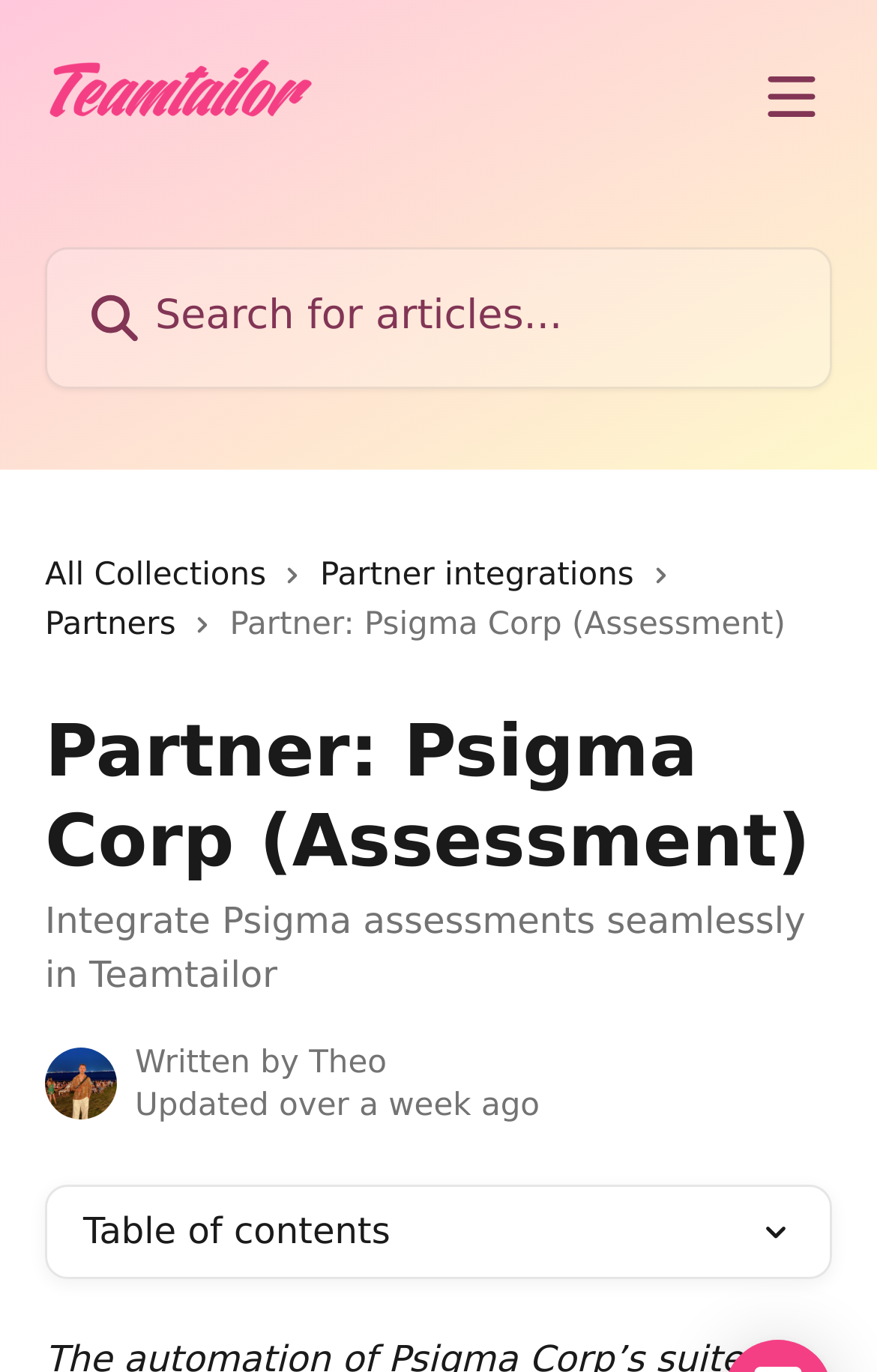Using the element description: "Partners", determine the bounding box coordinates. The coordinates should be in the format [left, top, right, bottom], with values between 0 and 1.

[0.051, 0.438, 0.221, 0.474]